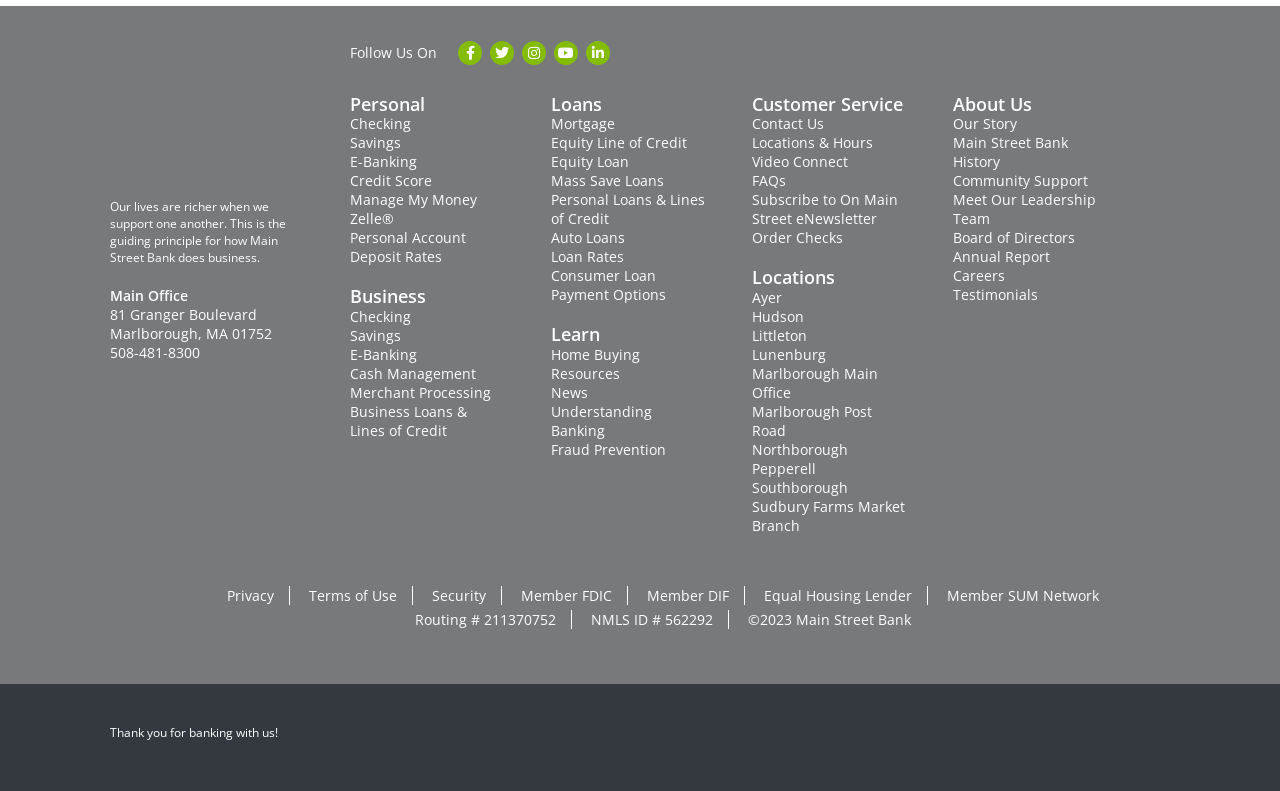Using floating point numbers between 0 and 1, provide the bounding box coordinates in the format (top-left x, top-left y, bottom-right x, bottom-right y). Locate the UI element described here: Art & culture

None